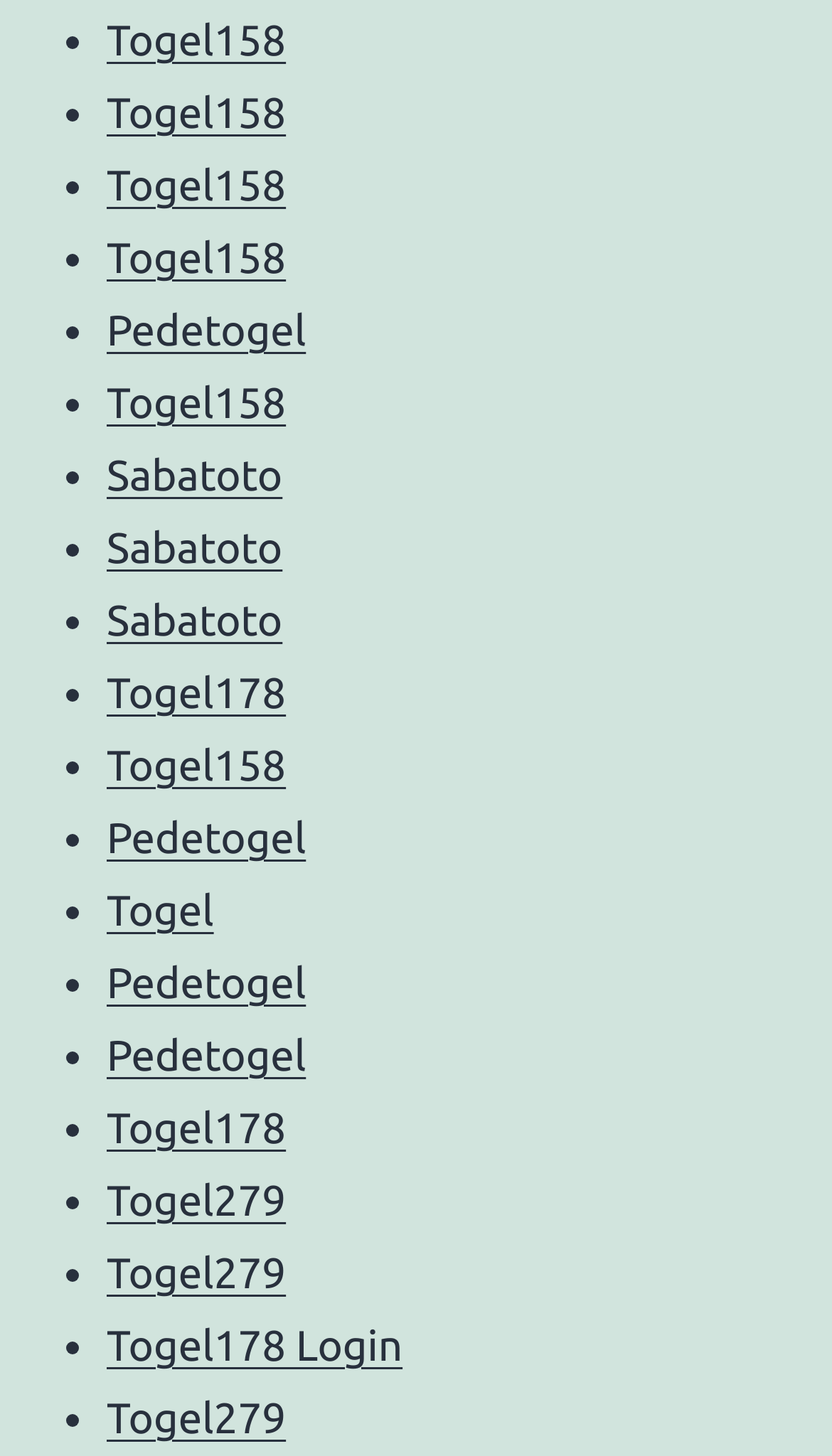Use a single word or phrase to answer the question:
What is the most common link text on this webpage?

Togel158